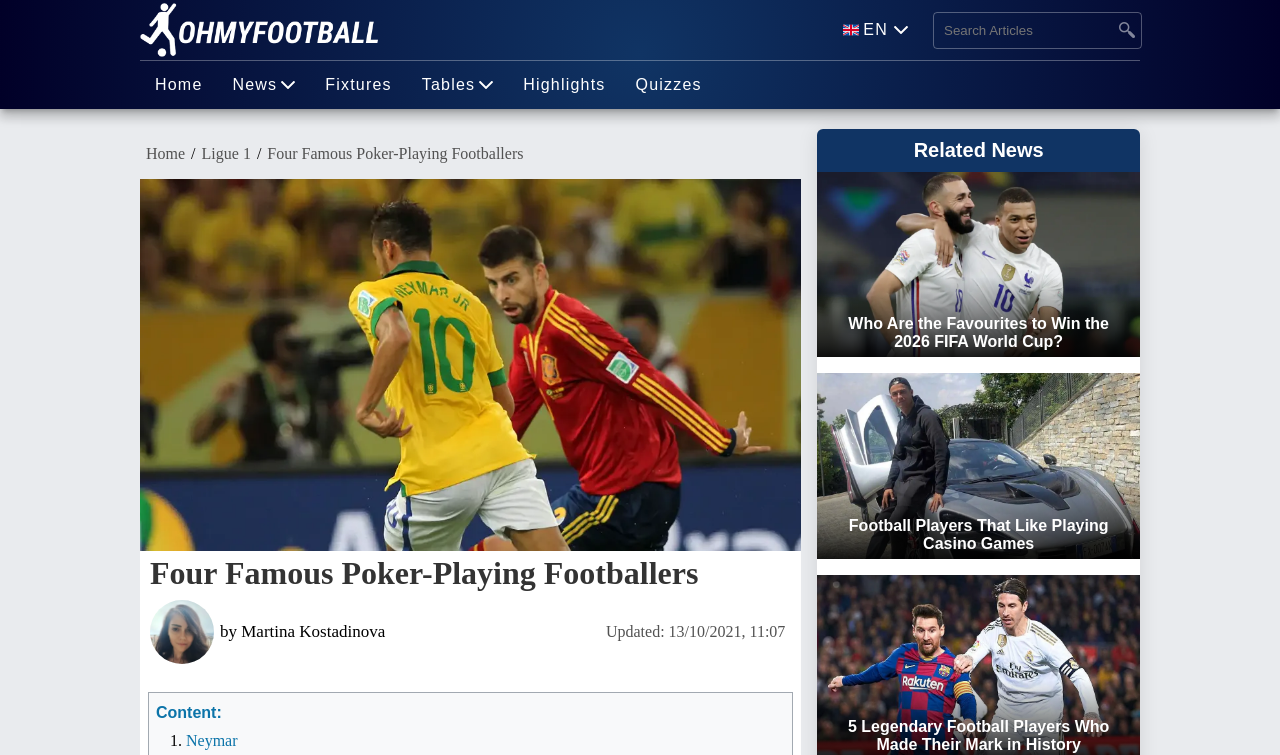Please identify the bounding box coordinates of the element's region that needs to be clicked to fulfill the following instruction: "Search for articles". The bounding box coordinates should consist of four float numbers between 0 and 1, i.e., [left, top, right, bottom].

[0.73, 0.017, 0.869, 0.063]